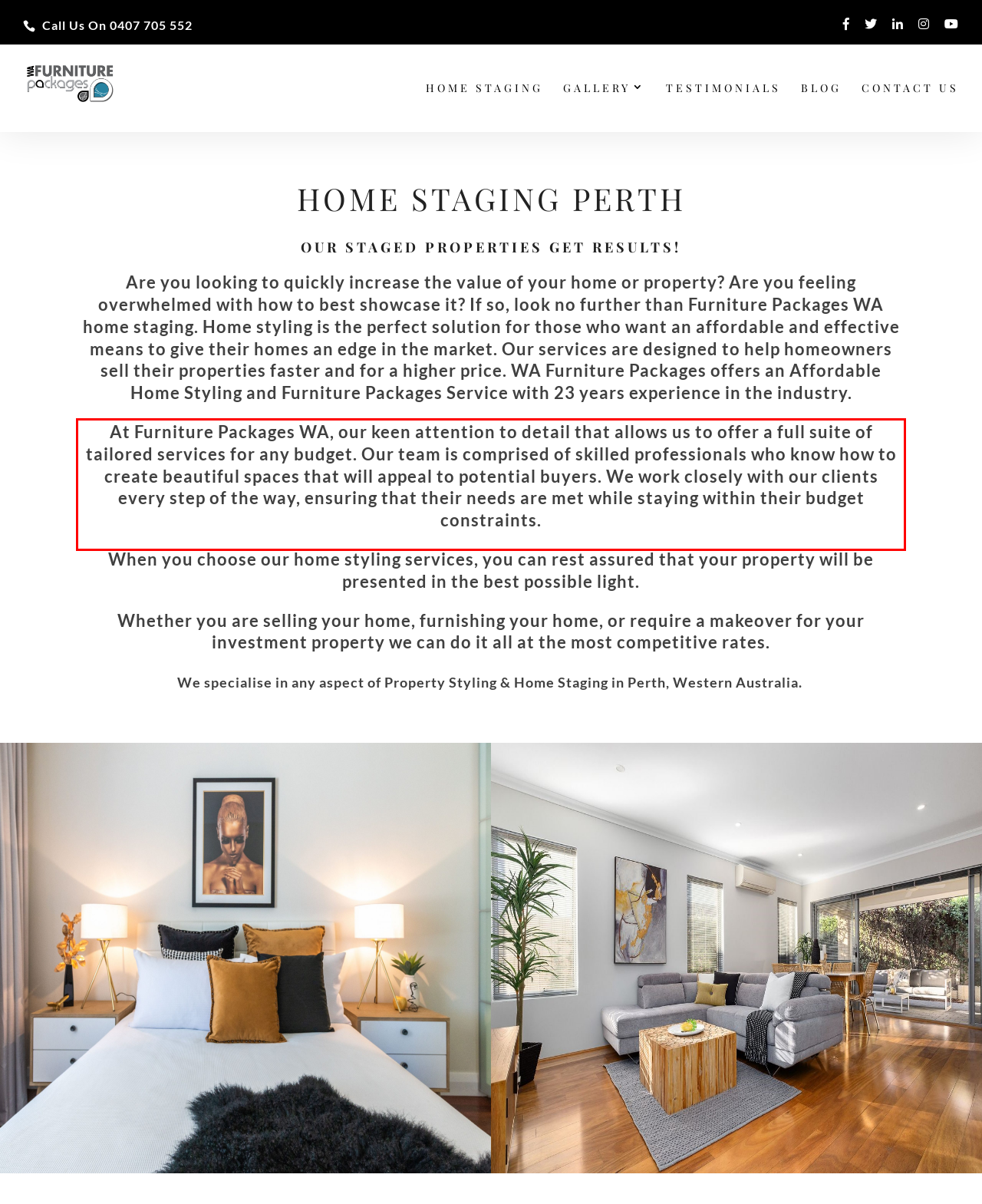In the given screenshot, locate the red bounding box and extract the text content from within it.

At Furniture Packages WA, our keen attention to detail that allows us to offer a full suite of tailored services for any budget. Our team is comprised of skilled professionals who know how to create beautiful spaces that will appeal to potential buyers. We work closely with our clients every step of the way, ensuring that their needs are met while staying within their budget constraints.